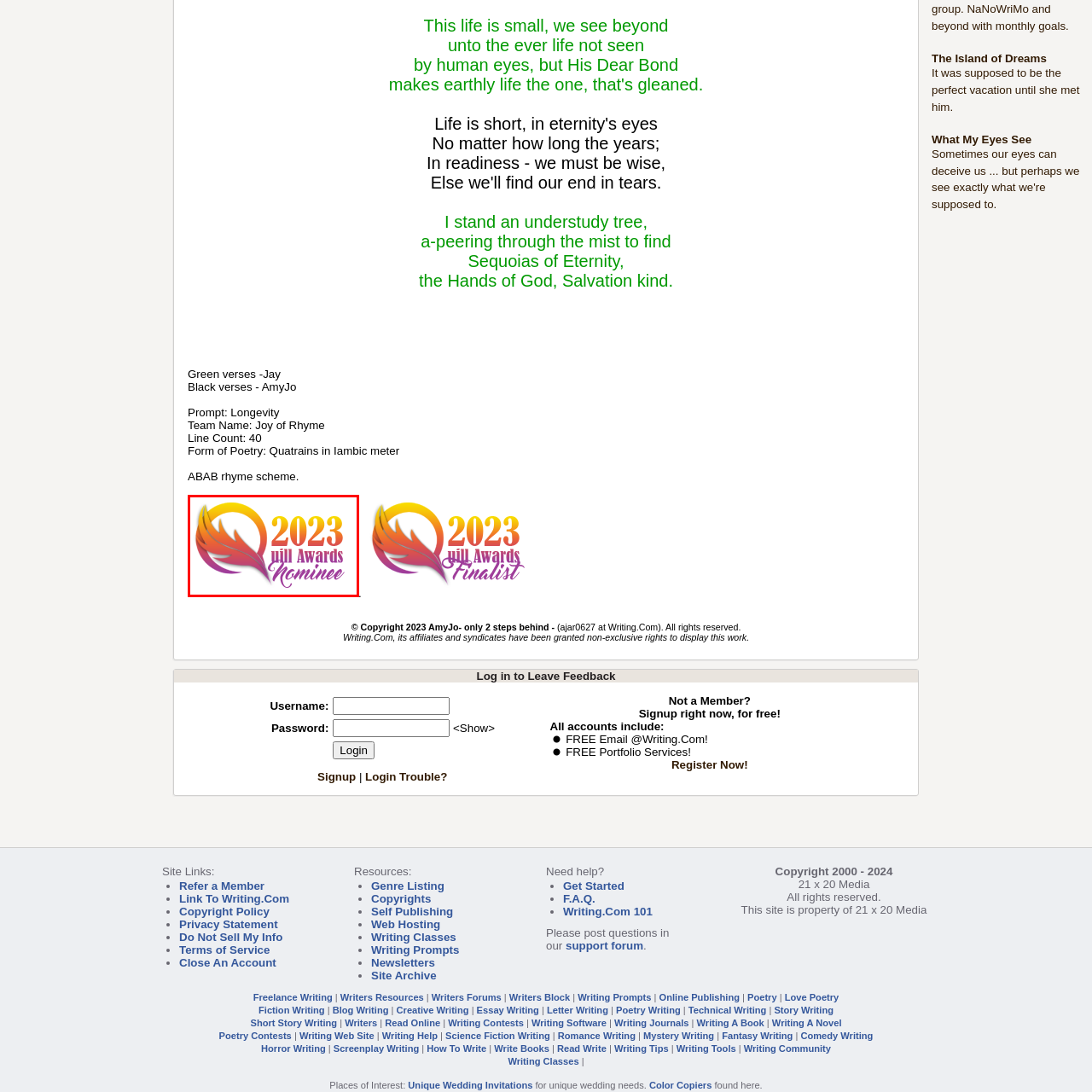What is the shape of the motif in the logo?
Observe the image inside the red bounding box carefully and answer the question in detail.

The shape of the motif in the logo can be identified as a feather, which is stylized and fades from yellow to orange and pink, suggesting creativity and literary excellence.